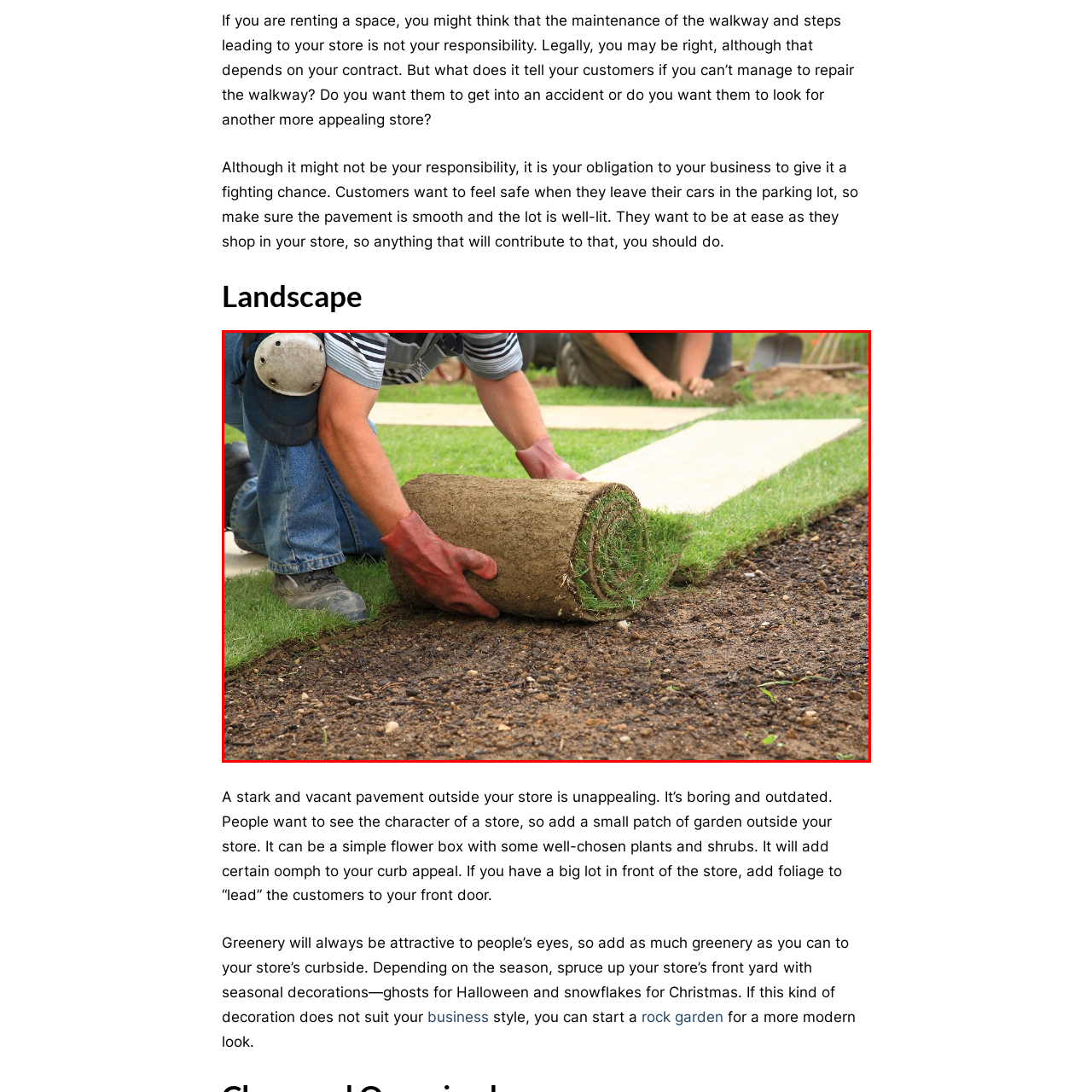Direct your attention to the red-bounded image and answer the question with a single word or phrase:
What does the effort put into landscaping indicate?

Commitment to quality and customer experience